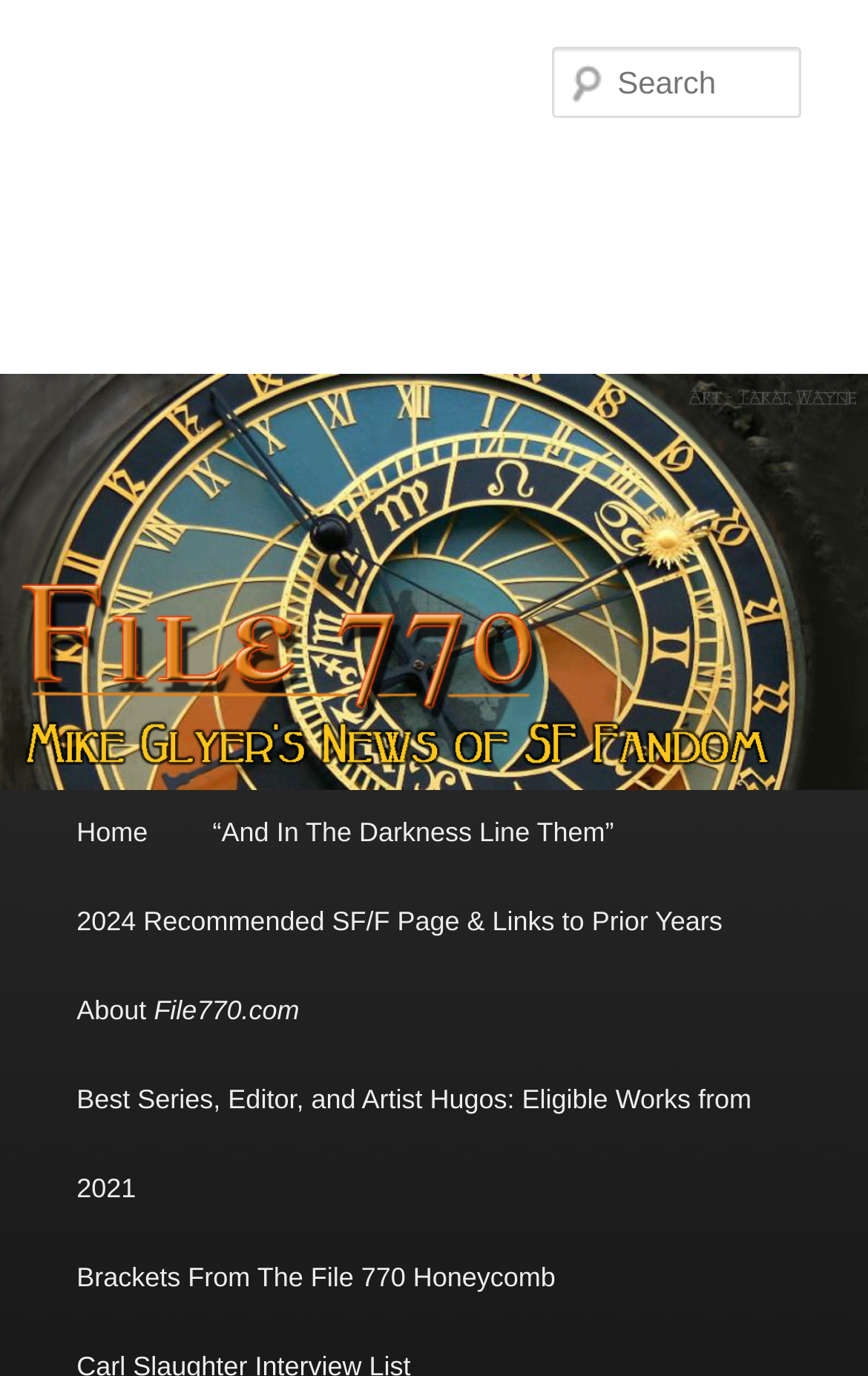Determine the bounding box coordinates of the clickable region to execute the instruction: "read about File 770". The coordinates should be four float numbers between 0 and 1, denoted as [left, top, right, bottom].

[0.076, 0.118, 0.302, 0.162]